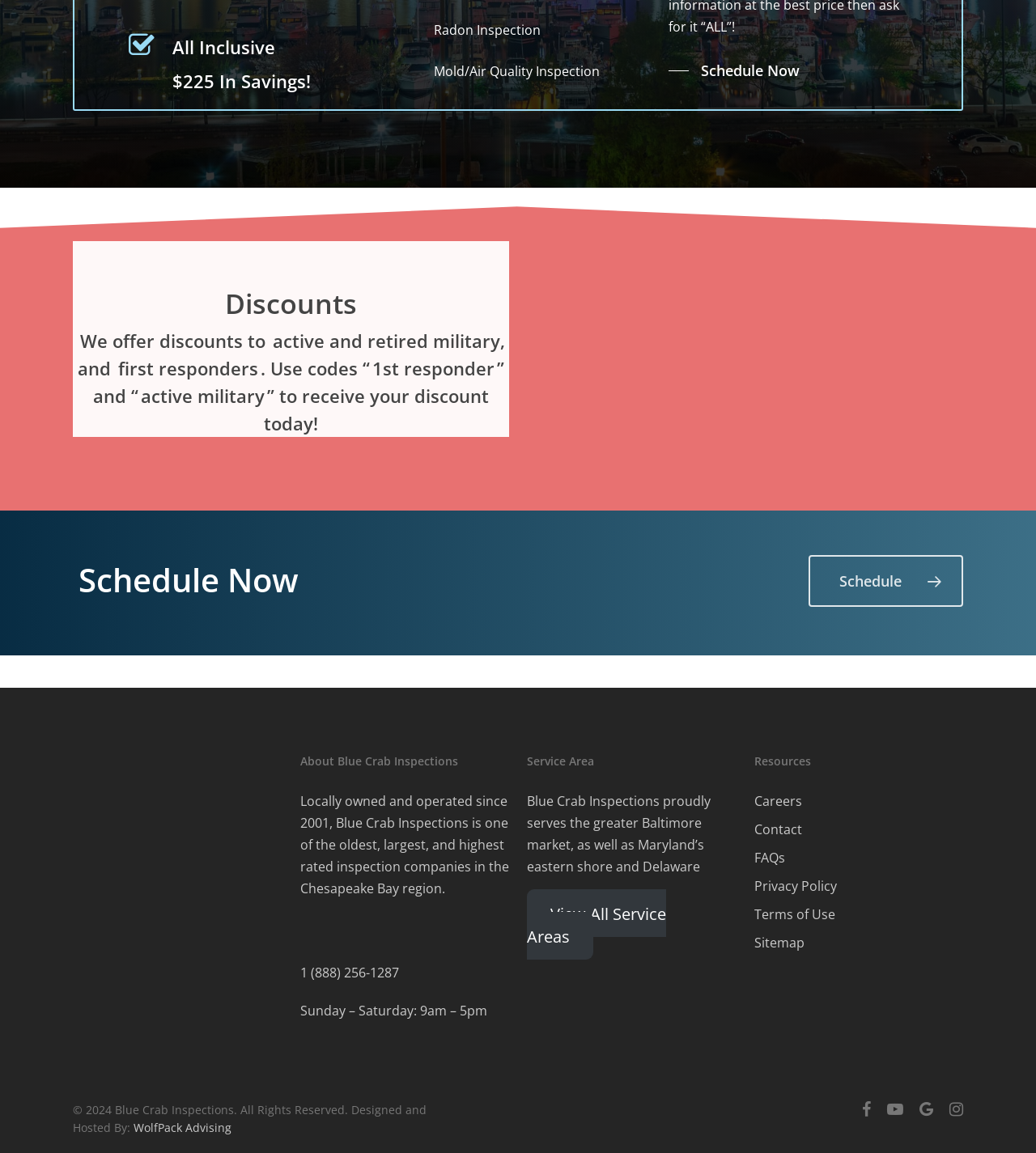Provide the bounding box coordinates for the area that should be clicked to complete the instruction: "Learn about discounts".

[0.07, 0.248, 0.491, 0.278]